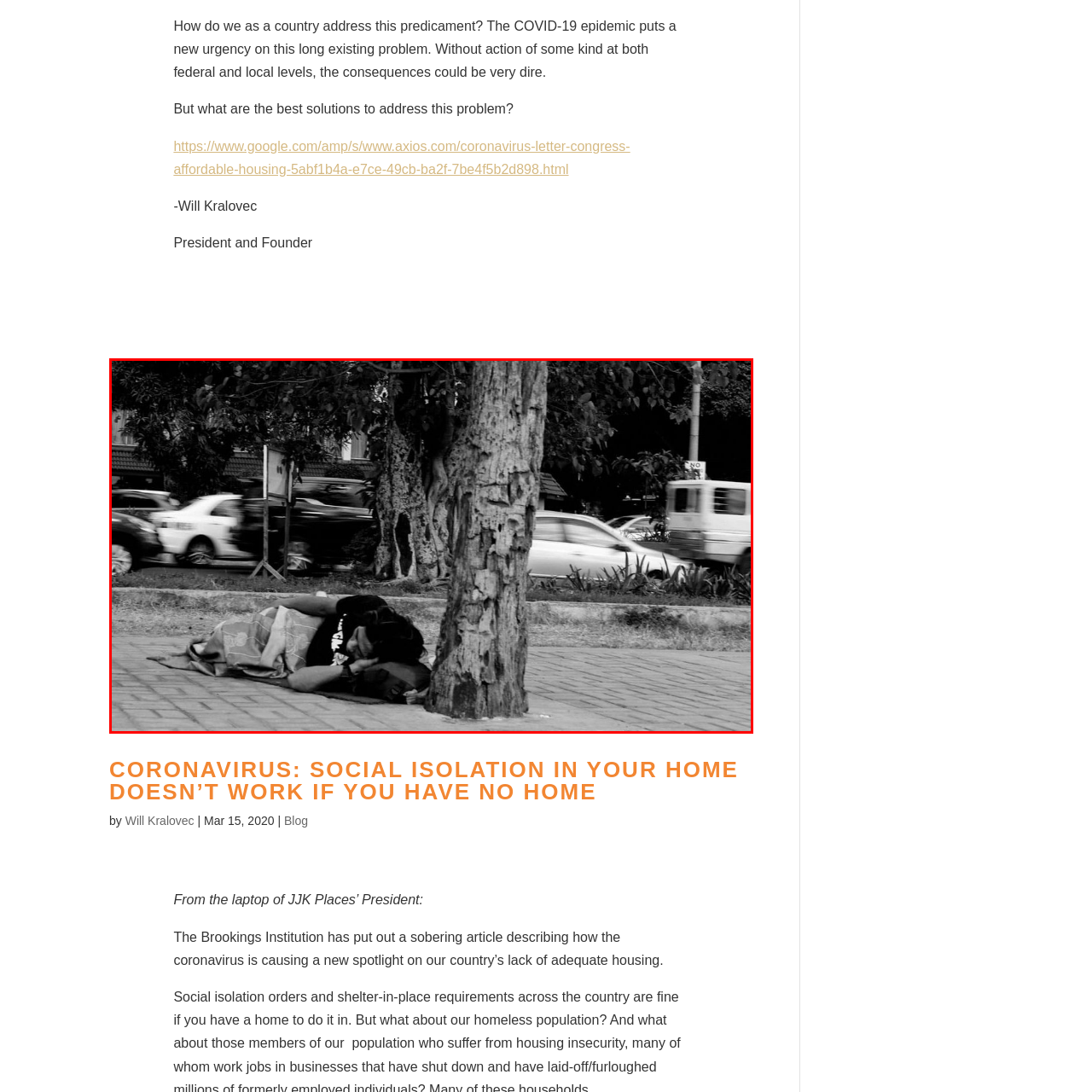Study the area of the image outlined in red and respond to the following question with as much detail as possible: What is the theme discussed in the accompanying article?

The theme discussed in the accompanying article is the issue of homelessness and social isolation, particularly in the context of the COVID-19 pandemic. The article highlights the urgent need for effective solutions to address homelessness and provide safe living conditions for all, as reflected in the title 'Coronavirus: Social Isolation in Your Home Doesn’t Work if You Have No Home'.